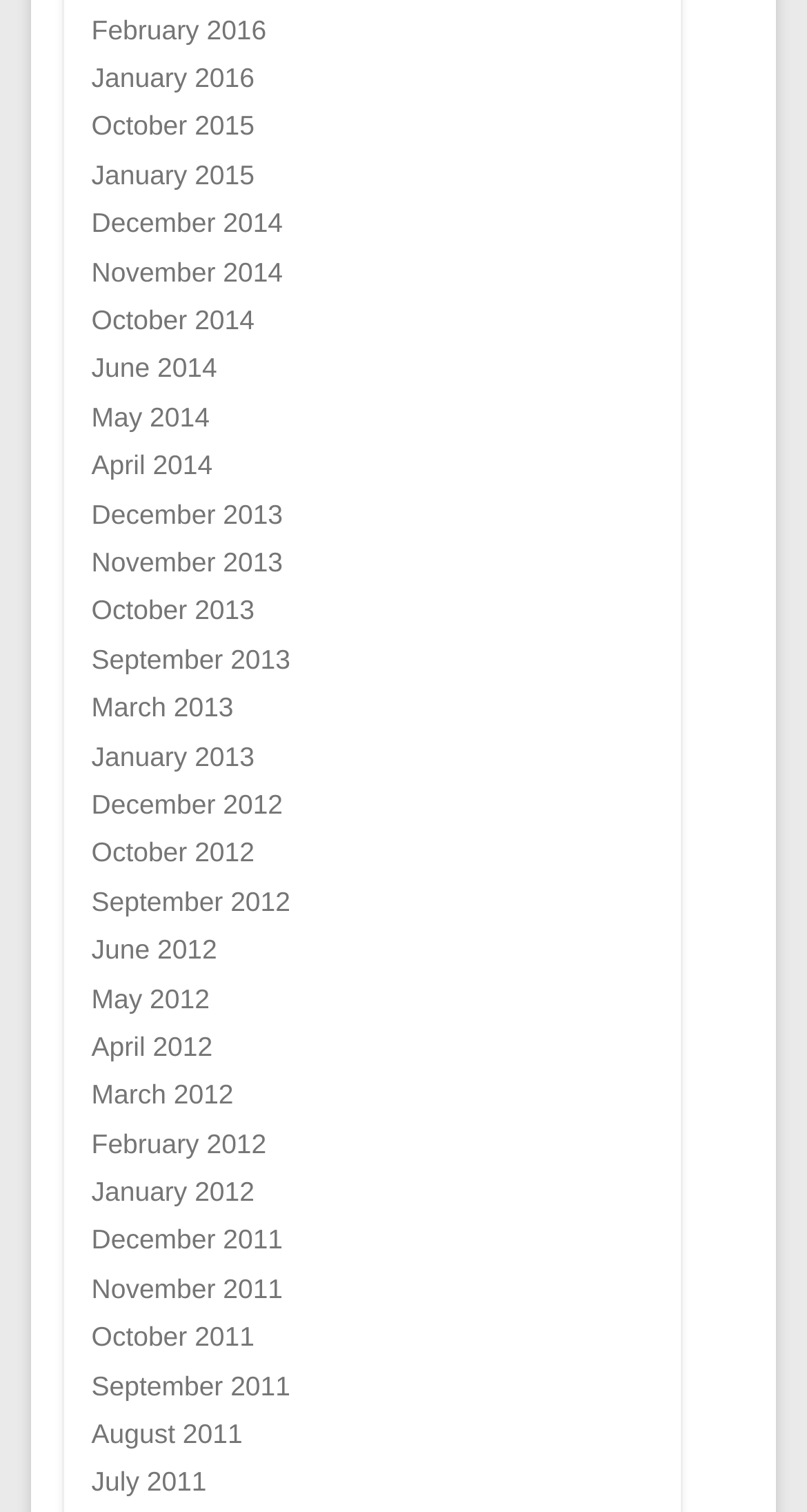Please indicate the bounding box coordinates for the clickable area to complete the following task: "Check July 2011 archives". The coordinates should be specified as four float numbers between 0 and 1, i.e., [left, top, right, bottom].

[0.113, 0.97, 0.256, 0.991]